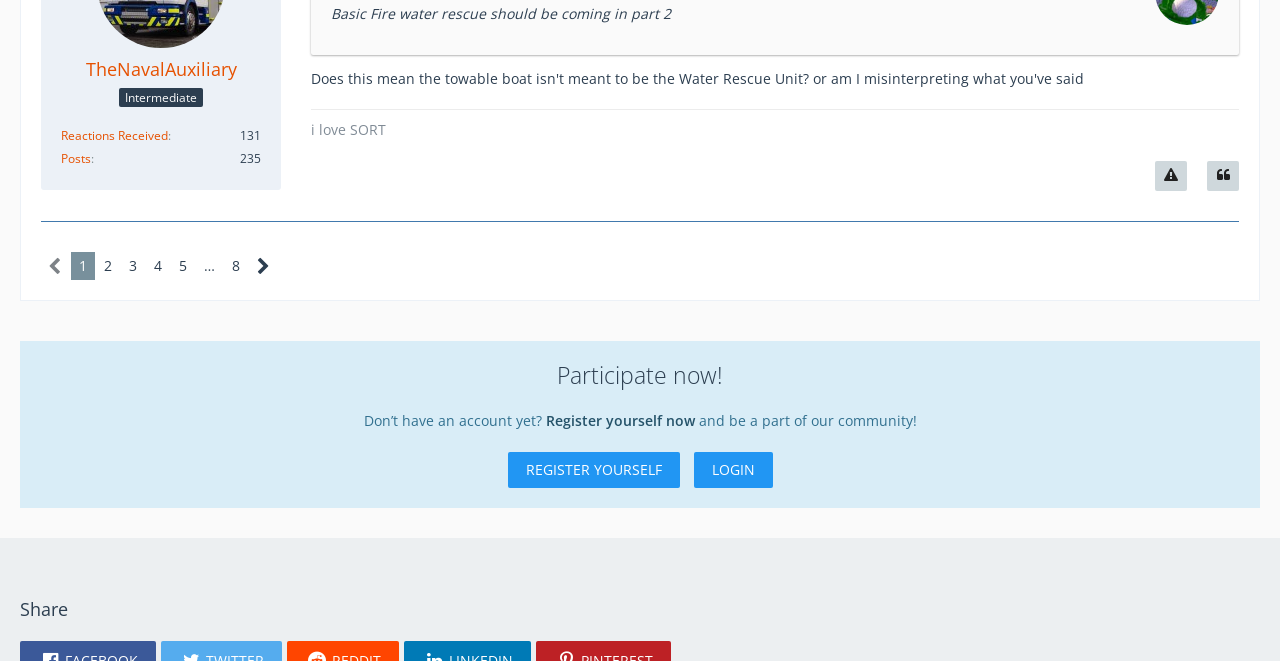Please analyze the image and give a detailed answer to the question:
What is the username of the user?

The username of the user can be found in the link element with the text 'TheNavalAuxiliary' at the top of the page.